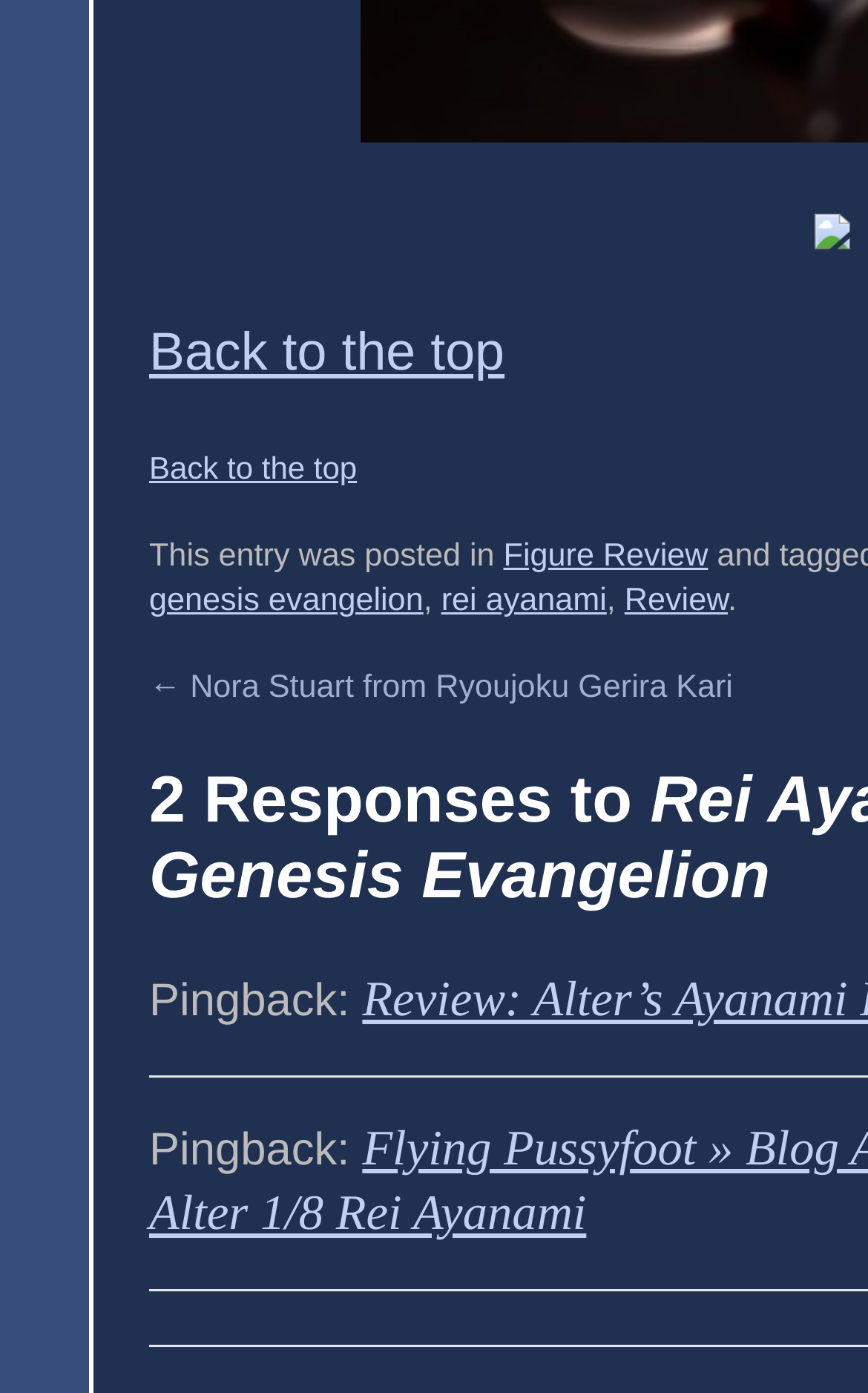What type of comment is mentioned at the bottom?
Kindly offer a comprehensive and detailed response to the question.

I found a static text element with the text 'Pingback:' at the bottom of the page, indicating that the webpage mentions a pingback type of comment.